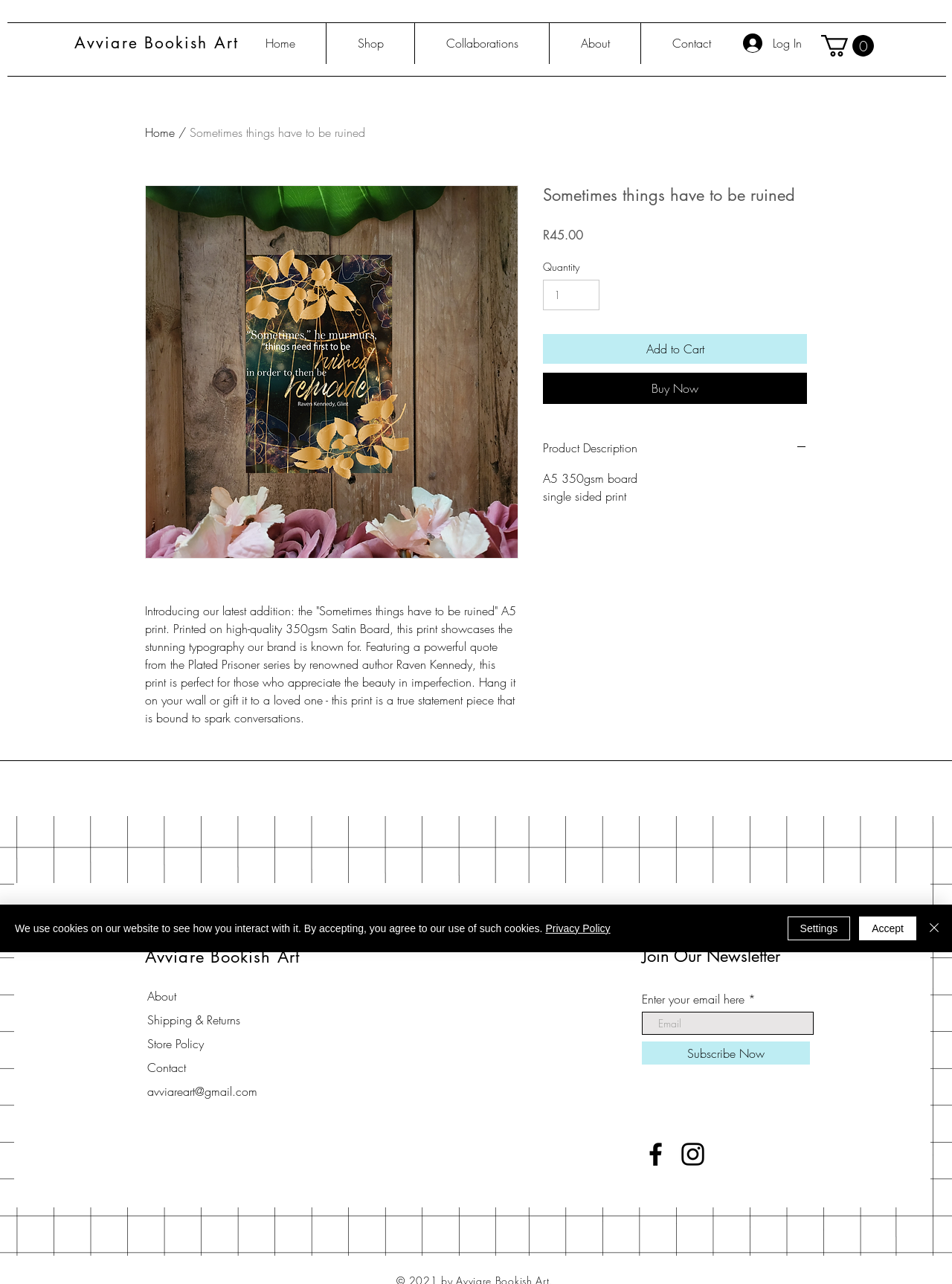What is the name of the website or brand?
Based on the image, provide your answer in one word or phrase.

Avviare Bookish Art